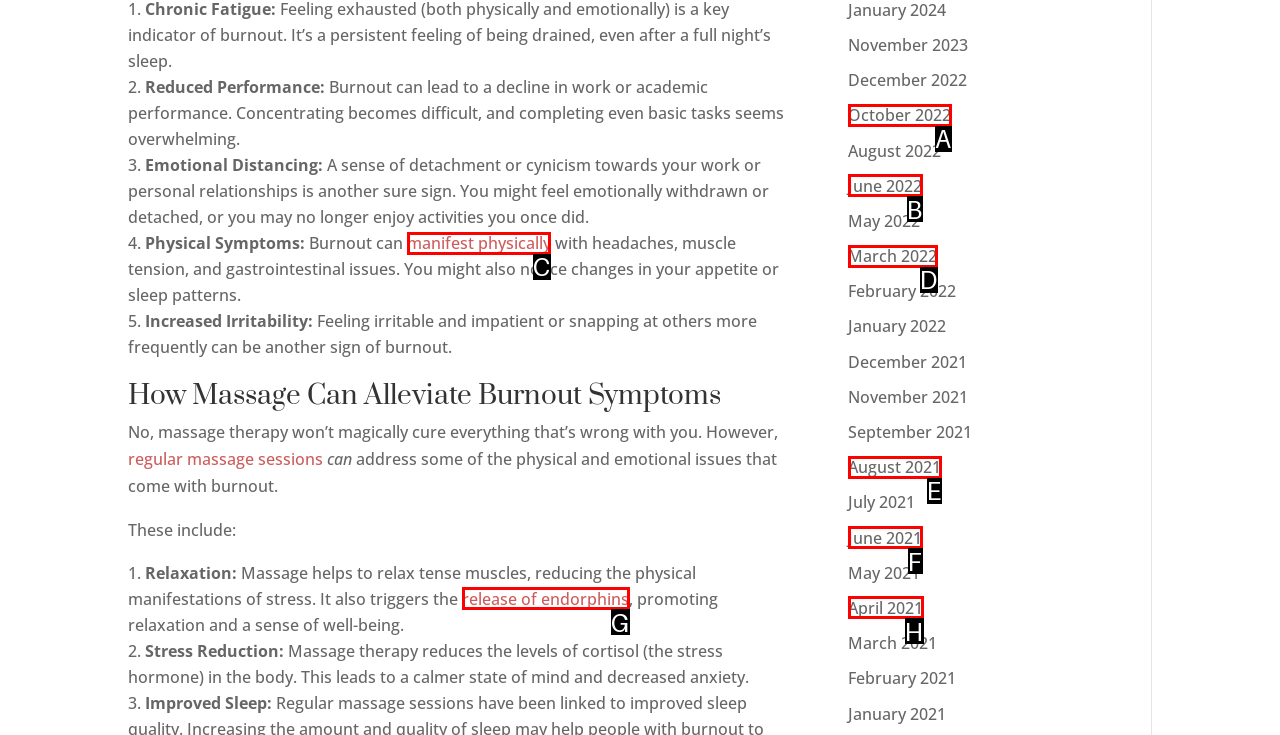Select the letter of the element you need to click to complete this task: Click 'manifest physically'
Answer using the letter from the specified choices.

C